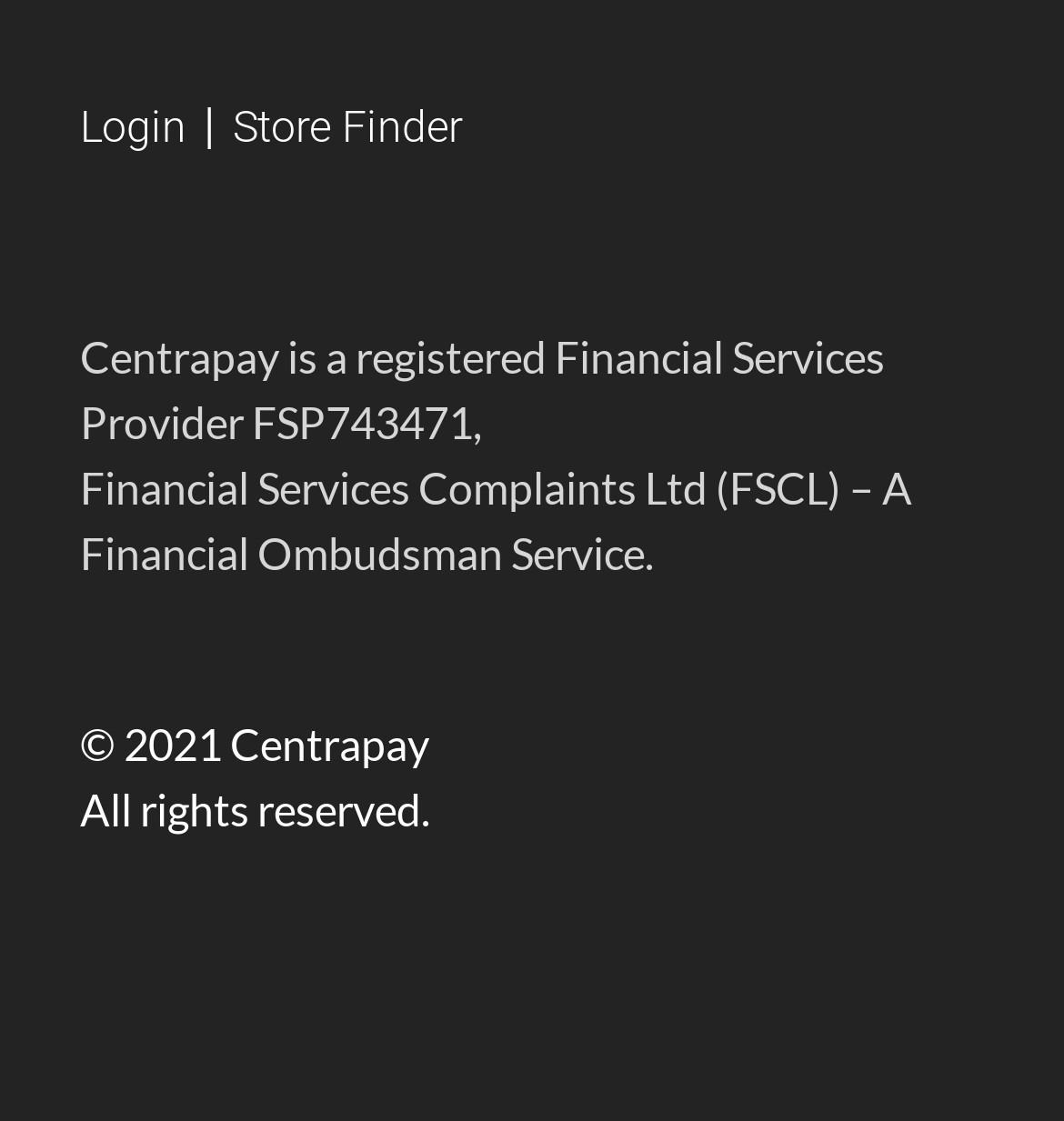How many social media links are available?
Look at the screenshot and give a one-word or phrase answer.

4